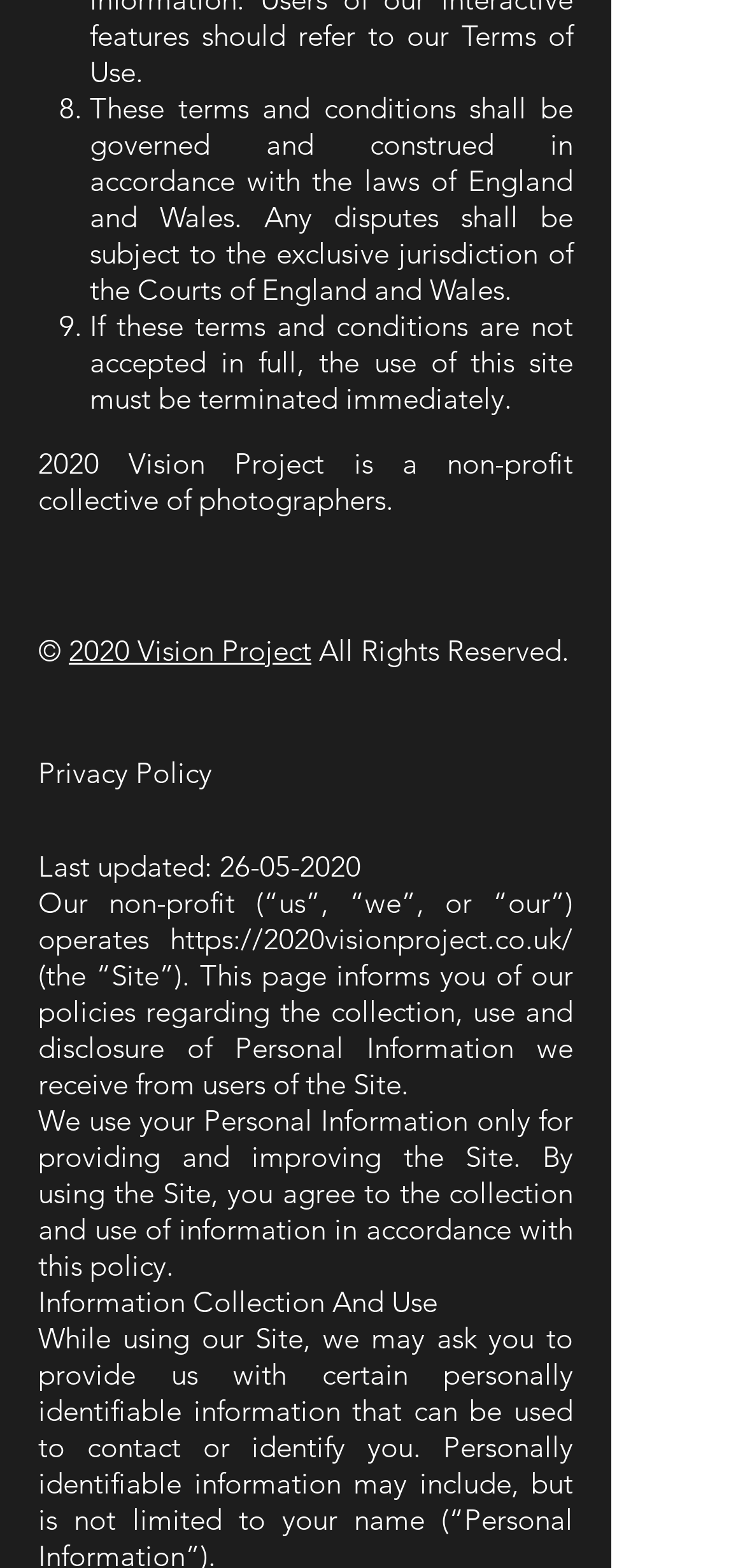What is the governing law of the terms and conditions?
Look at the screenshot and respond with one word or a short phrase.

Laws of England and Wales